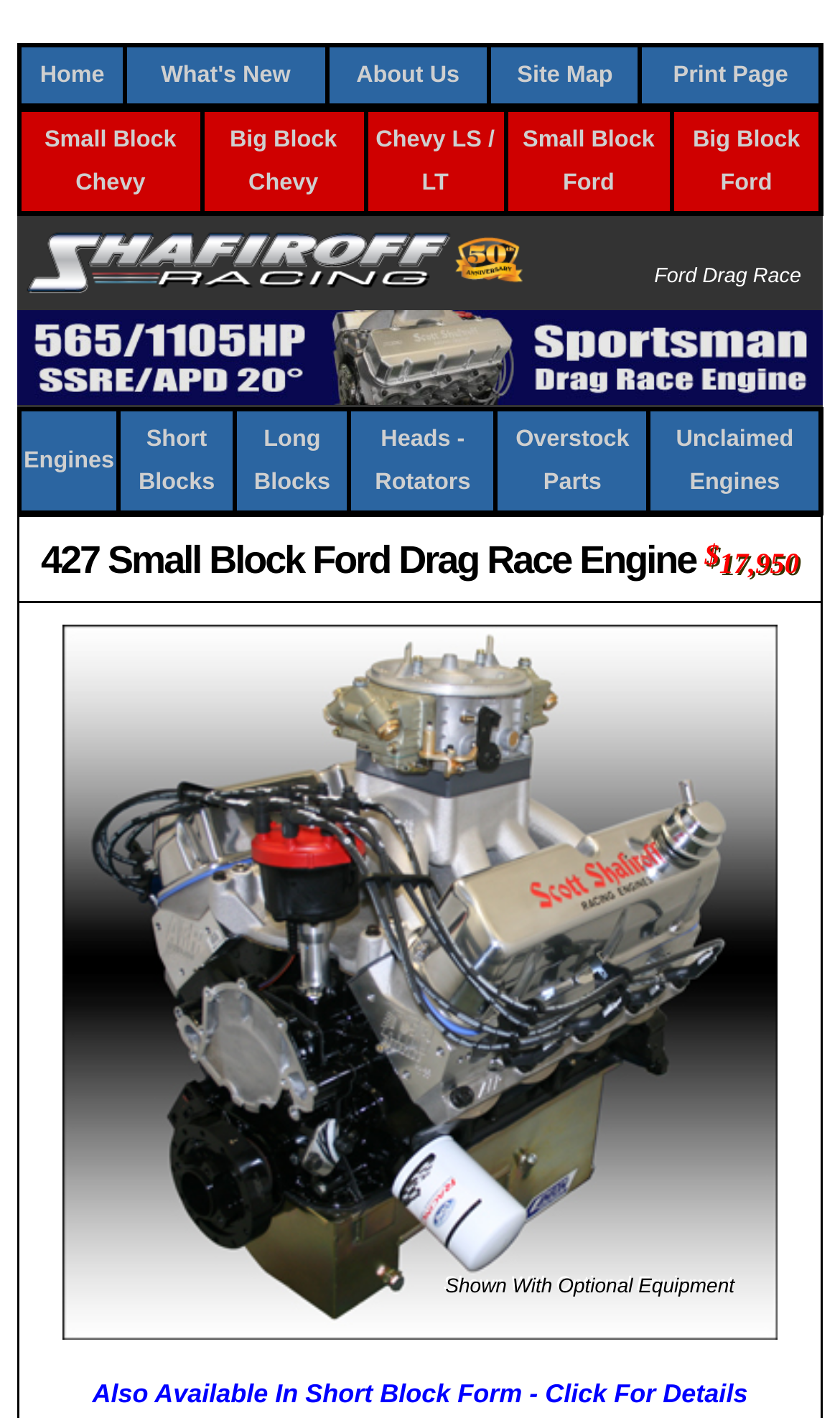How many links are in the top navigation menu?
Using the image as a reference, answer with just one word or a short phrase.

5